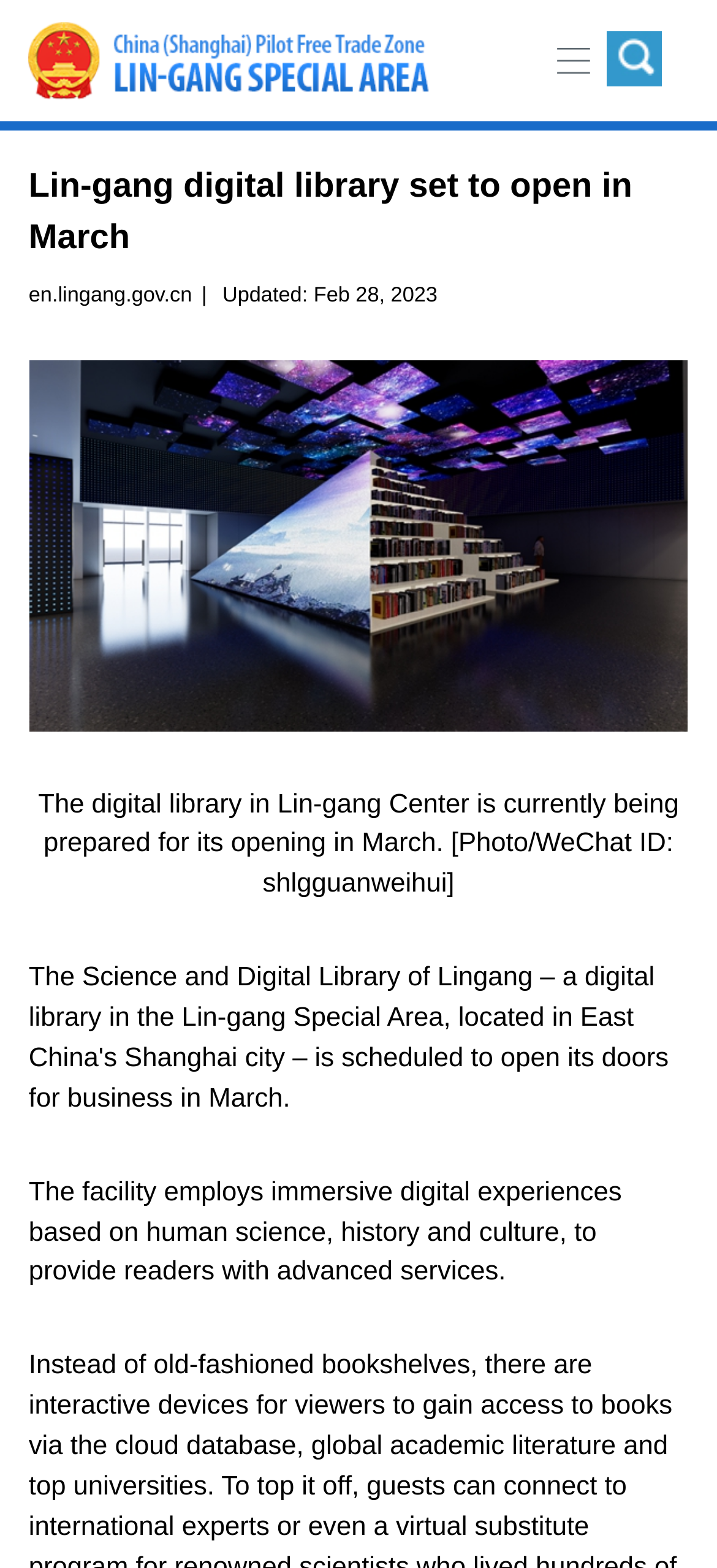Carefully examine the image and provide an in-depth answer to the question: When is the digital library expected to open?

The answer can be found in the heading element with the text 'Lin-gang digital library set to open in March'. This heading provides information about the opening of the digital library, and the expected opening month is March.